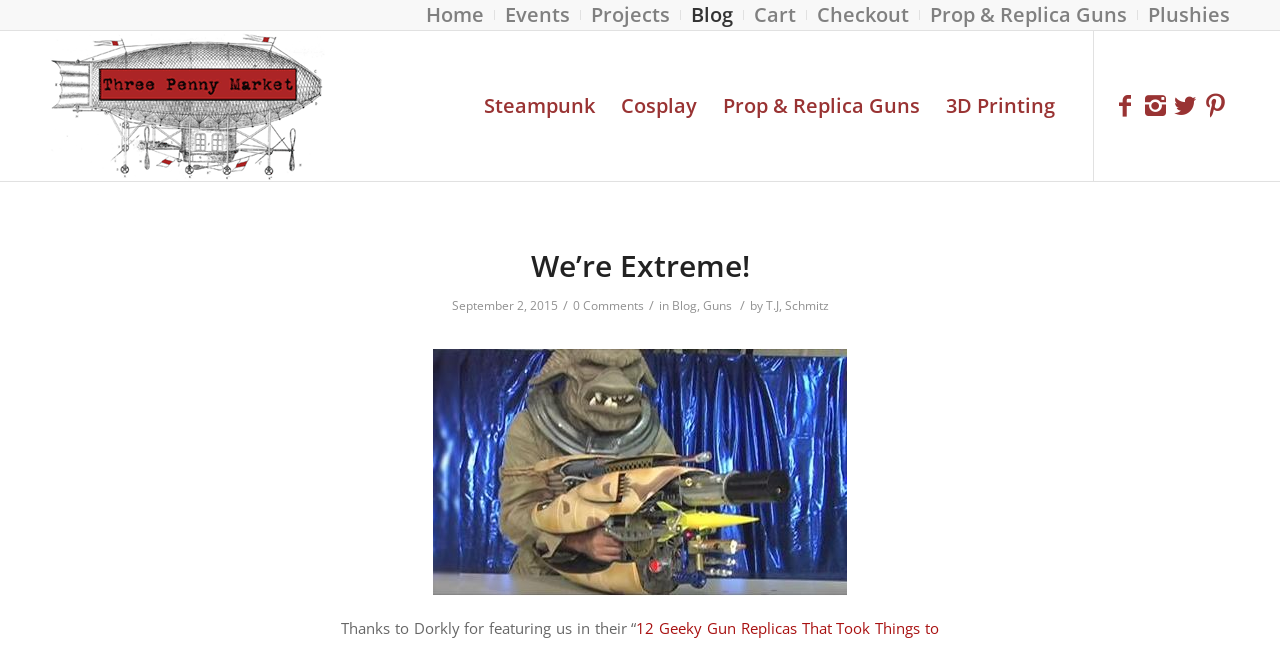Please provide the bounding box coordinates for the UI element as described: "Twitter". The coordinates must be four floats between 0 and 1, represented as [left, top, right, bottom].

[0.914, 0.139, 0.938, 0.185]